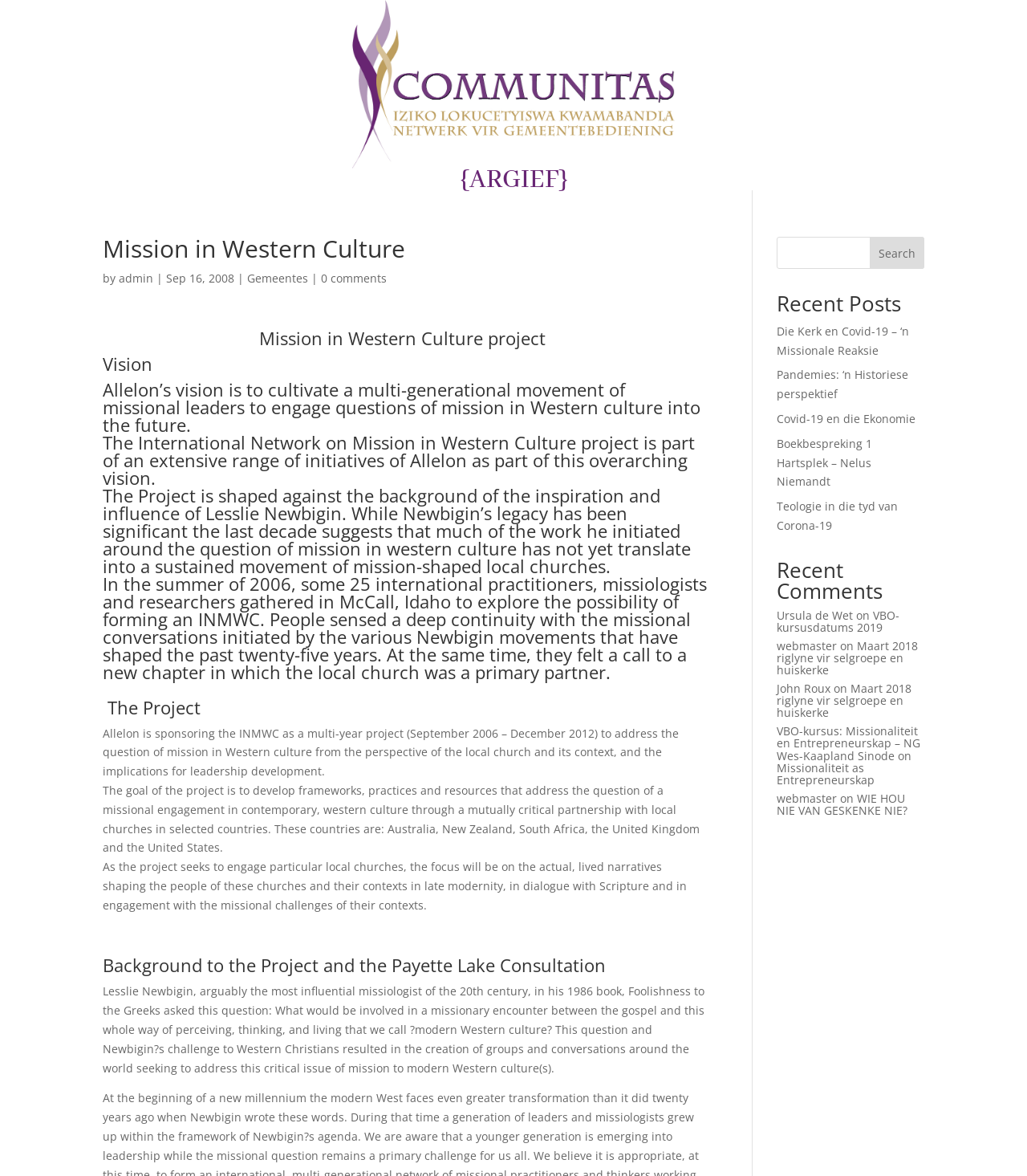Identify the bounding box coordinates of the section that should be clicked to achieve the task described: "Check the recent comment by 'Ursula de Wet'".

[0.756, 0.517, 0.831, 0.53]